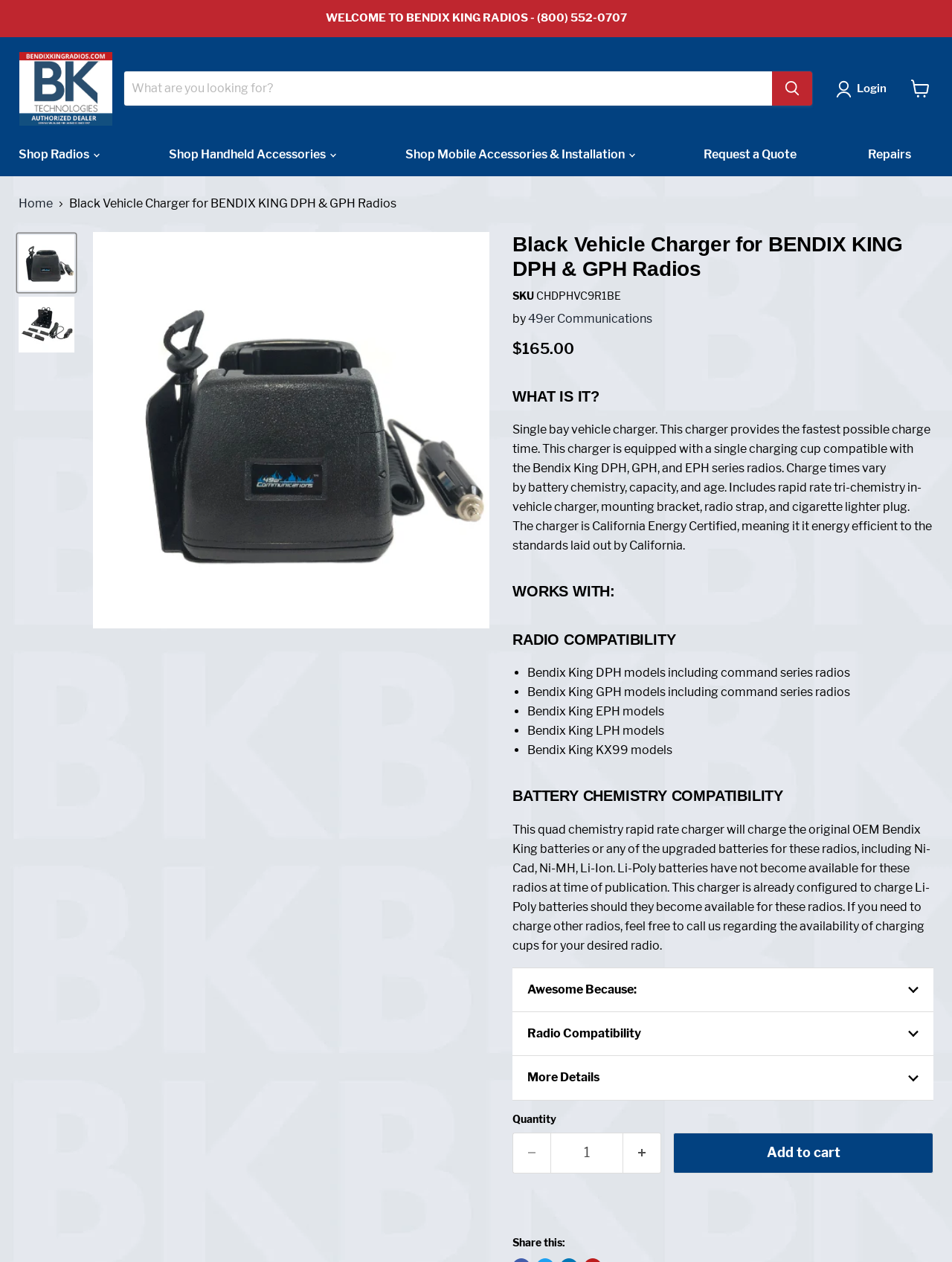Please identify the bounding box coordinates of the area that needs to be clicked to fulfill the following instruction: "Add to cart."

[0.707, 0.897, 0.98, 0.93]